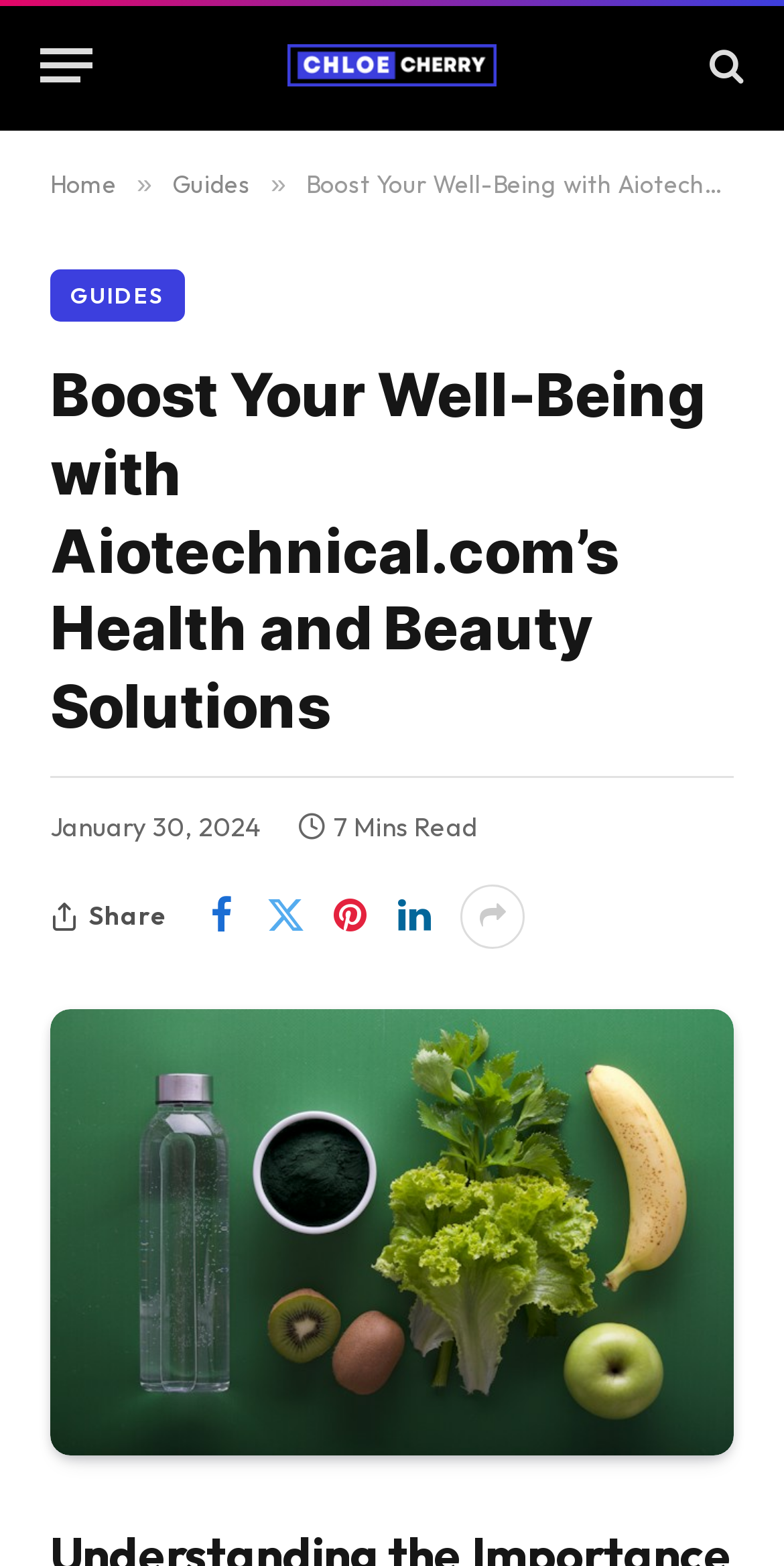Please identify the bounding box coordinates of the area I need to click to accomplish the following instruction: "Read the 'Guides'".

[0.22, 0.108, 0.32, 0.127]